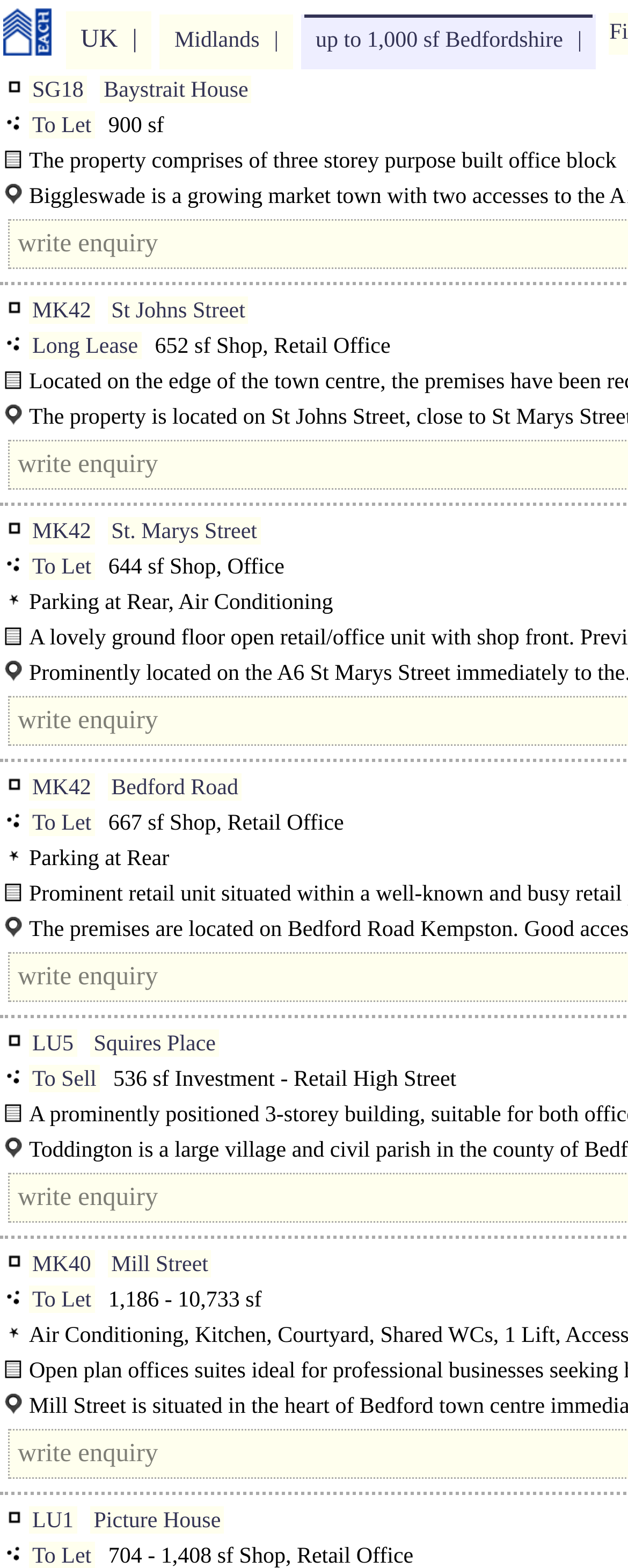Find and specify the bounding box coordinates that correspond to the clickable region for the instruction: "View property details at SG18".

[0.046, 0.048, 0.138, 0.068]